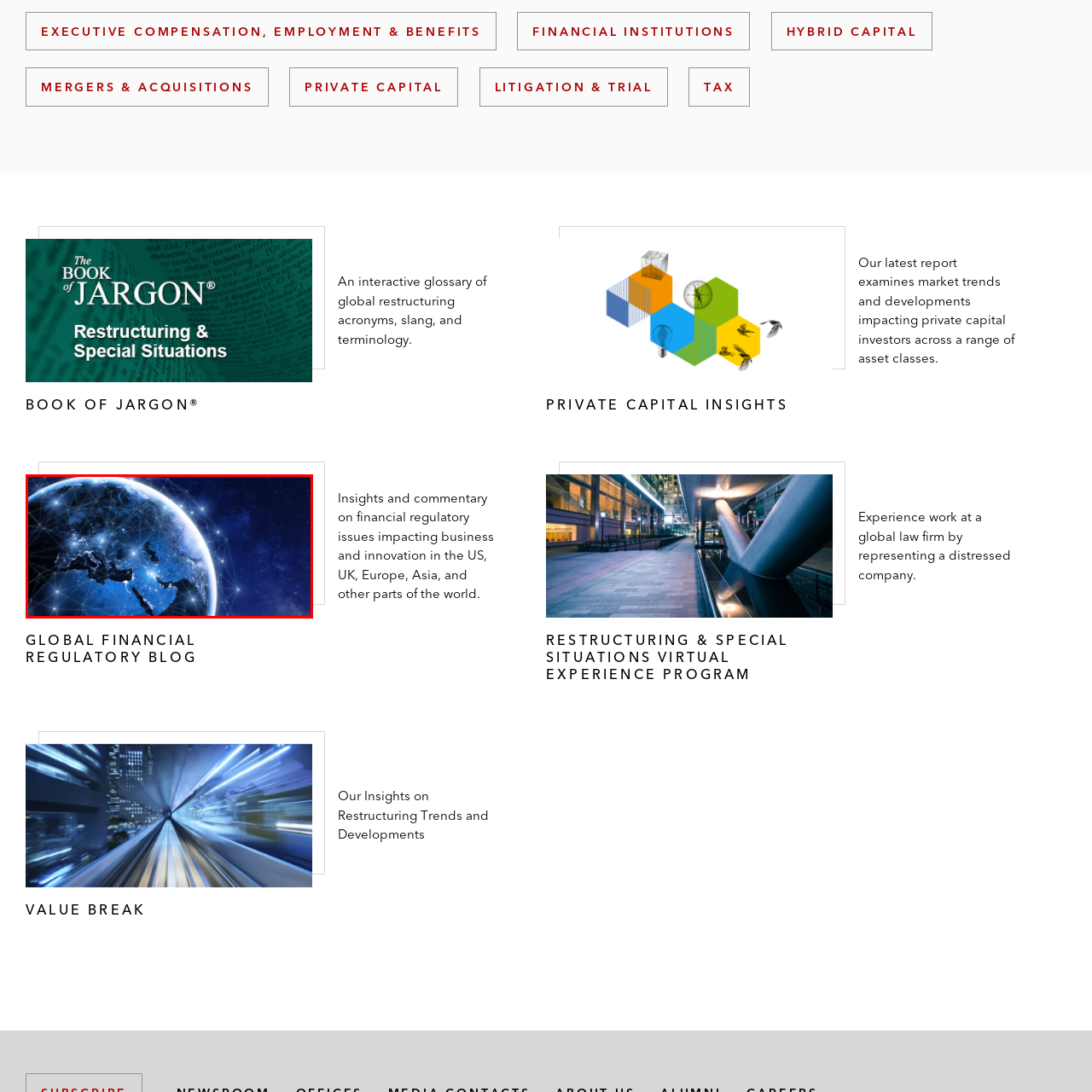Generate an in-depth caption for the image segment highlighted with a red box.

The image depicts a stunning view of Earth set against a deep cosmic backdrop. It showcases the planet surrounded by a network of luminous lines, symbolizing global communication and interconnectedness. The detailed display highlights regions like Europe, the Middle East, and parts of Africa, all illuminated against the dark night sky. This visual representation captures the essence of a global communication network, reflecting the intricate connections enabled by technology, particularly in the realms of finance, cryptocurrency, and IoT (Internet of Things) advancements. The imagery serves as a powerful metaphor for the interconnectedness of modern economies and the critical role of innovation in shaping the future of global regulatory landscapes, aligning well with the overarching theme of the "Global Financial Regulatory Blog."